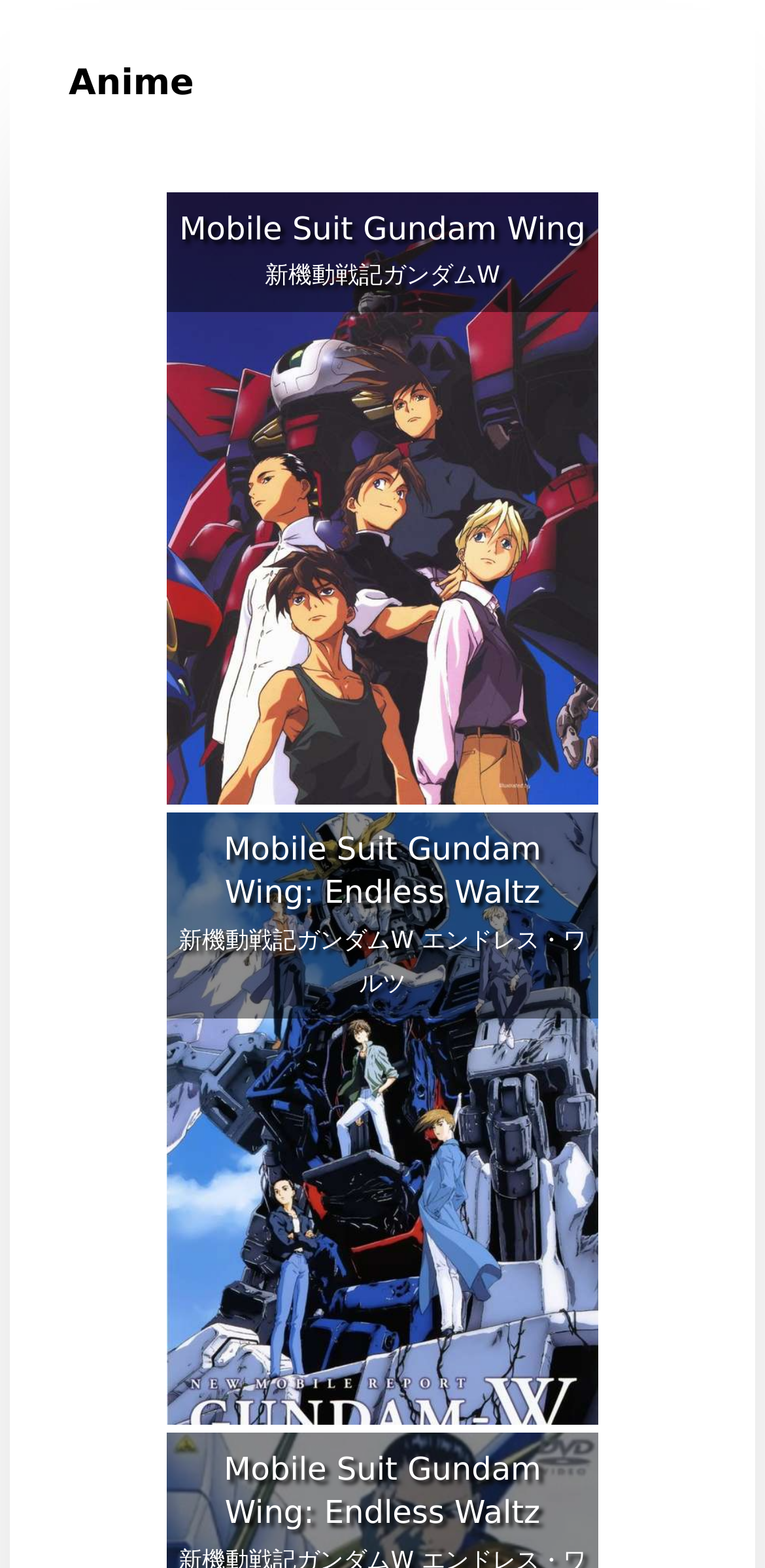Answer in one word or a short phrase: 
How many tabs are present on the webpage?

2